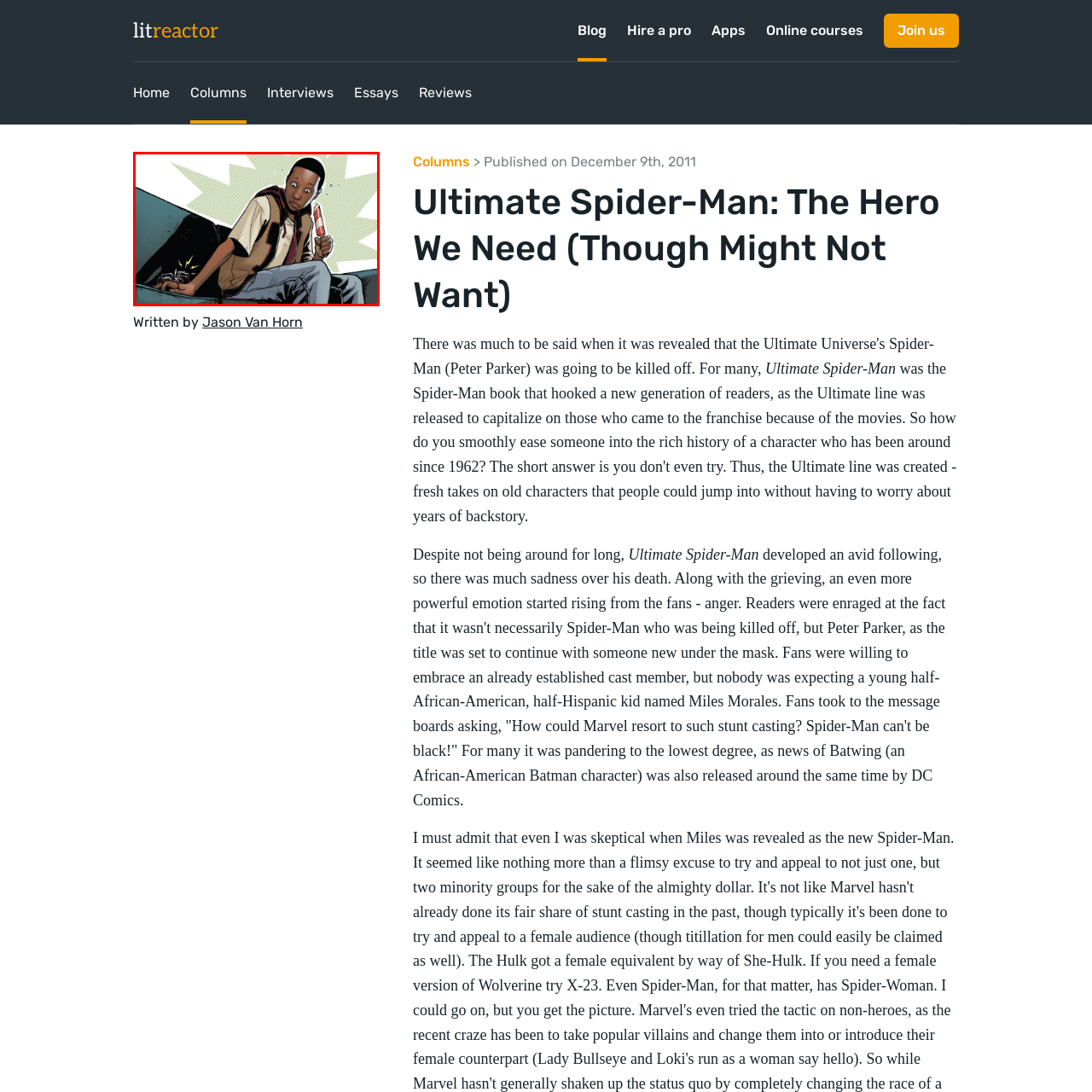What is emerging from behind the boy?
Direct your attention to the image enclosed by the red bounding box and provide a detailed answer to the question.

The caption states that the boy has an expression of surprise and alarm as he notices a spider emerging from behind him, which is a pivotal moment in the scene.